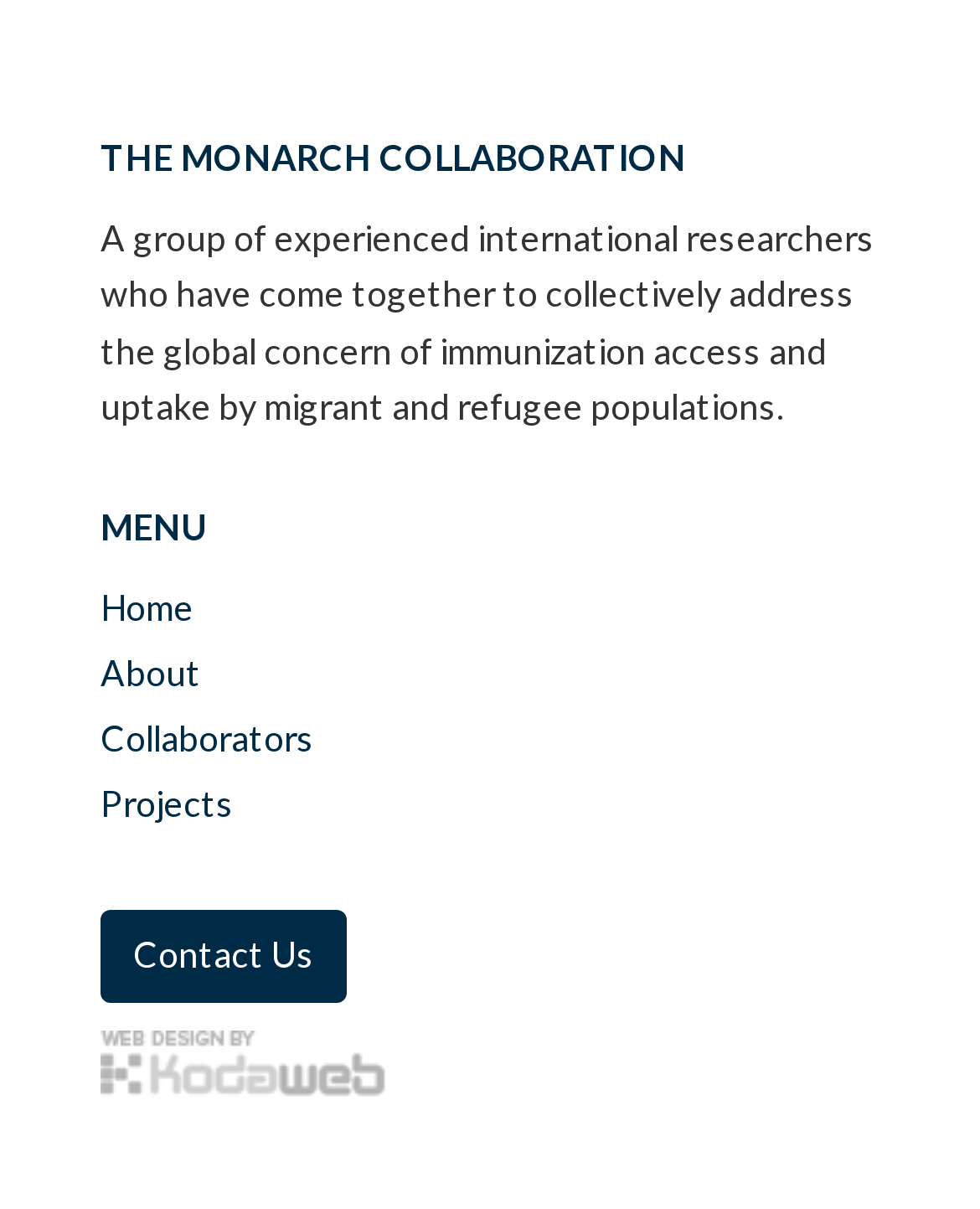What is the purpose of the collaboration?
Using the picture, provide a one-word or short phrase answer.

Address immunization access and uptake